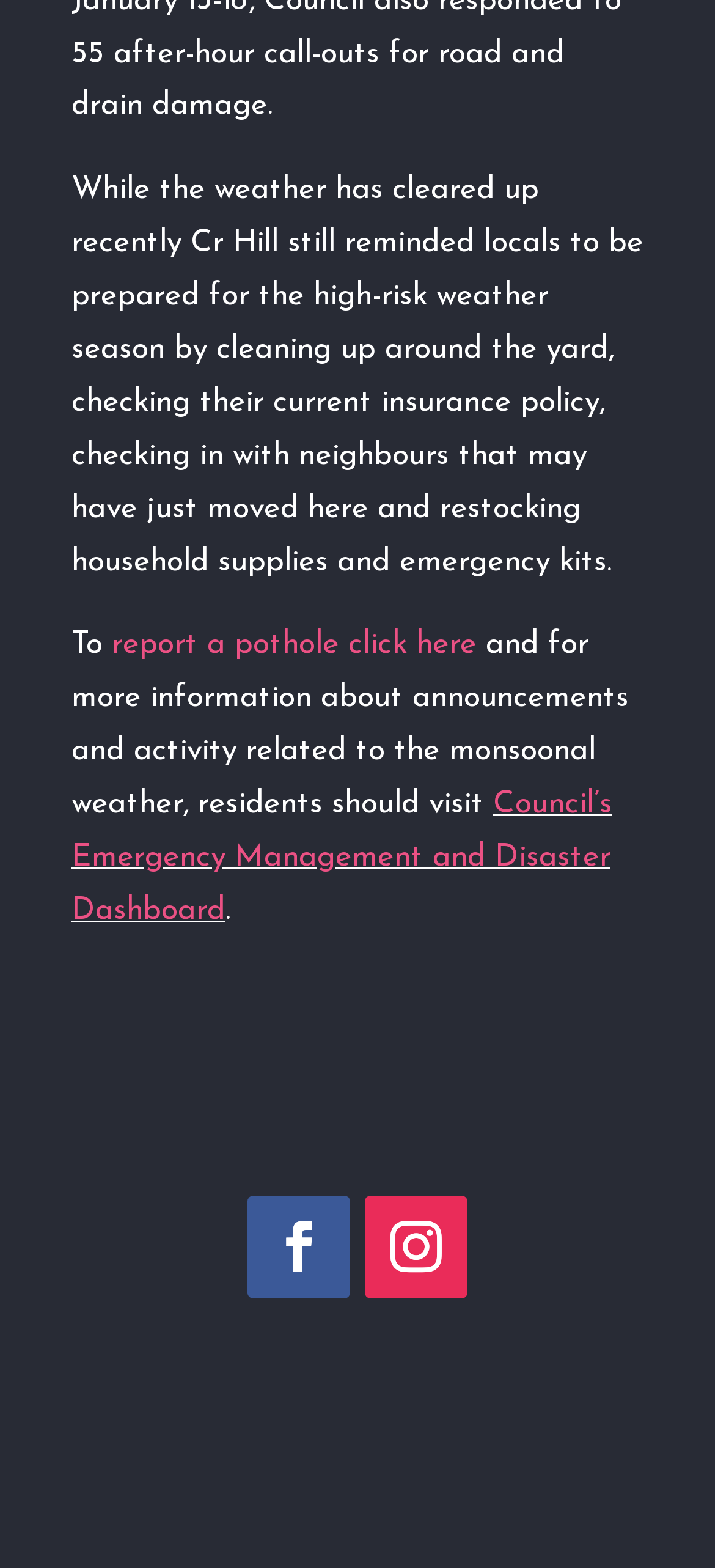Please answer the following query using a single word or phrase: 
How many social media links are present at the bottom of the page?

2